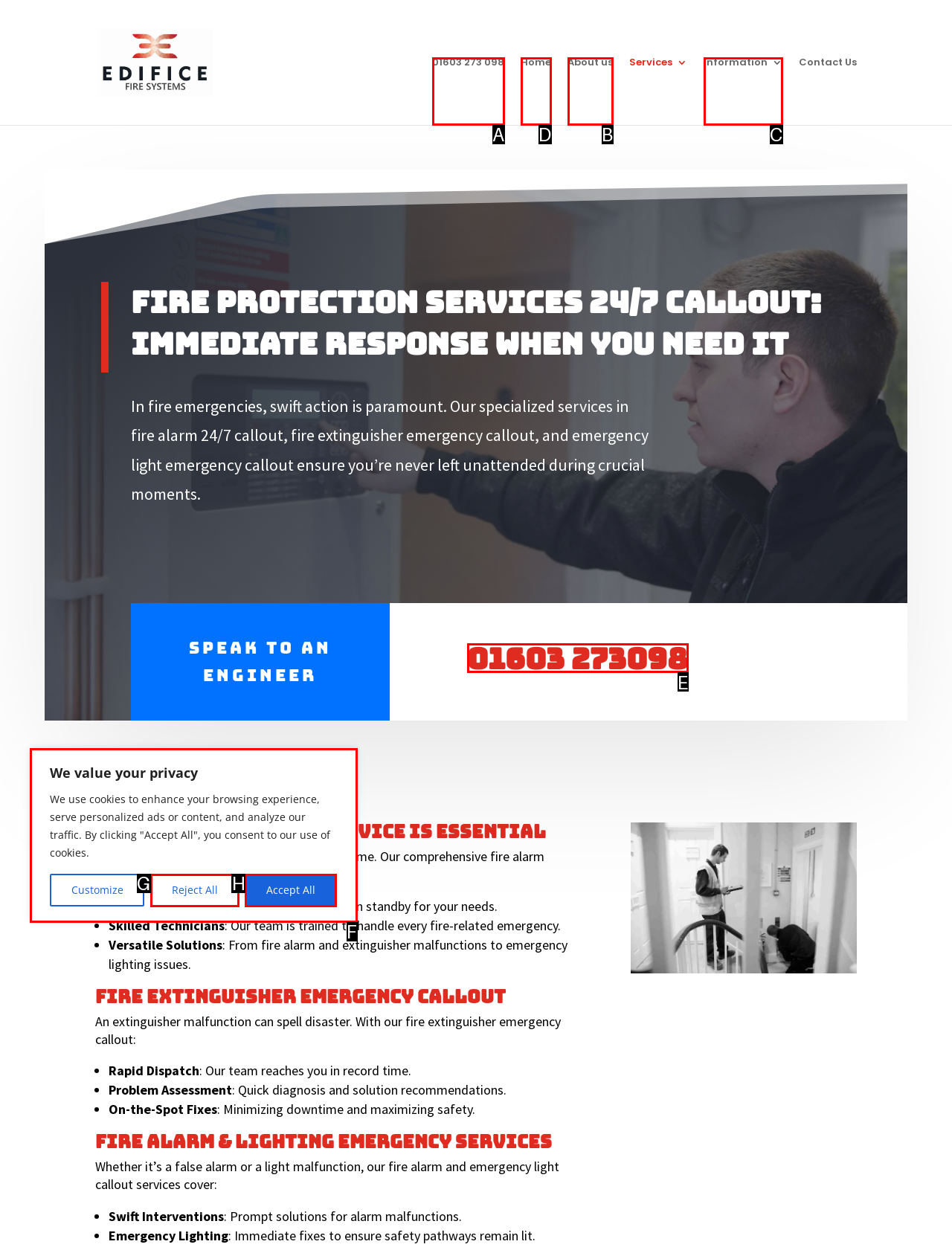From the given choices, which option should you click to complete this task: Click the 'Home' link? Answer with the letter of the correct option.

D